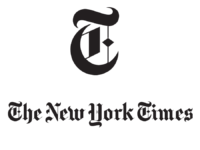What is The New York Times recognized for internationally?
Make sure to answer the question with a detailed and comprehensive explanation.

The caption states that The New York Times is recognized both nationally and internationally for its editorial standards, which suggests that the newspaper's international recognition is due to its high editorial standards.